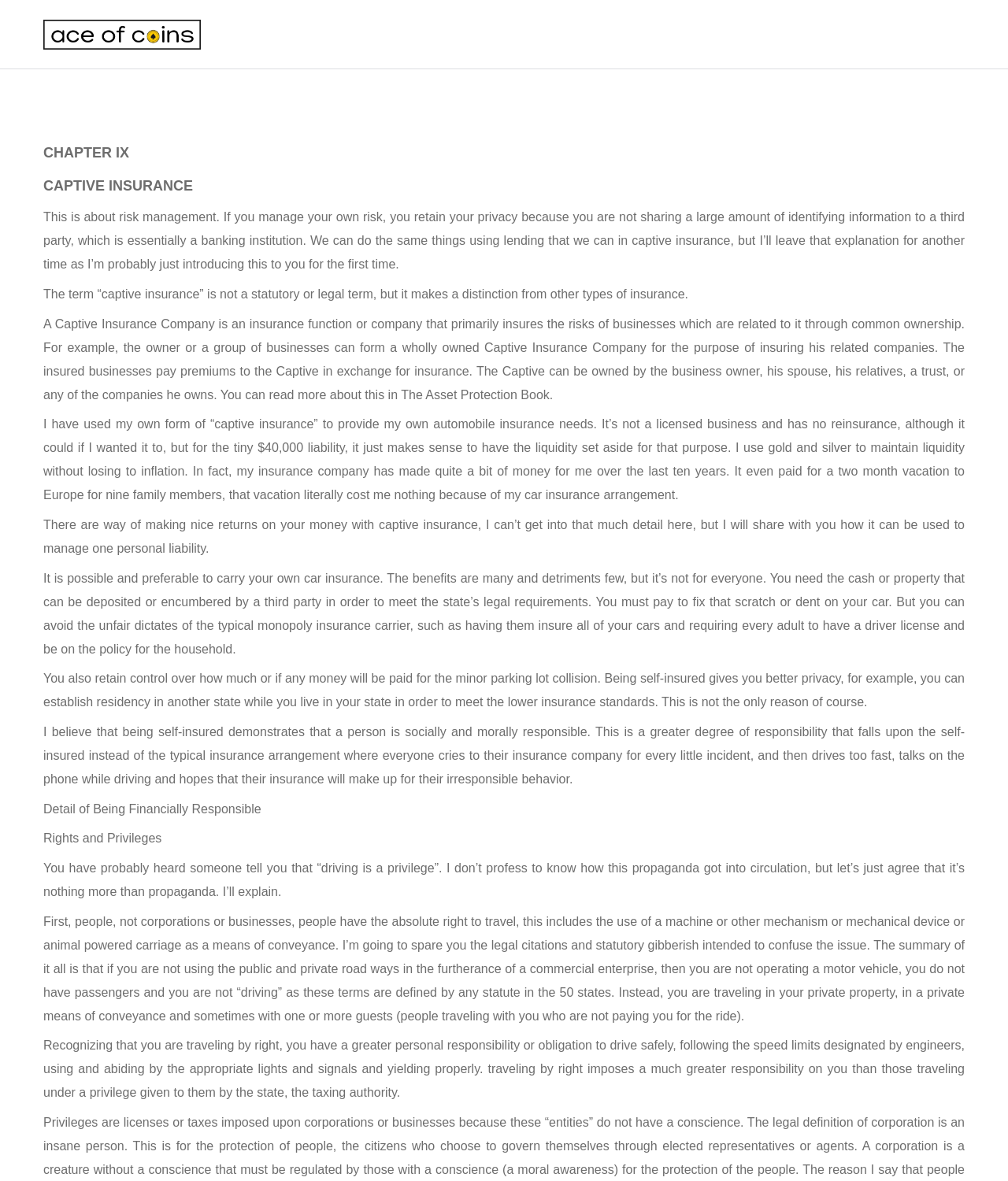What is the benefit of being self-insured?
Using the image, give a concise answer in the form of a single word or short phrase.

Better privacy